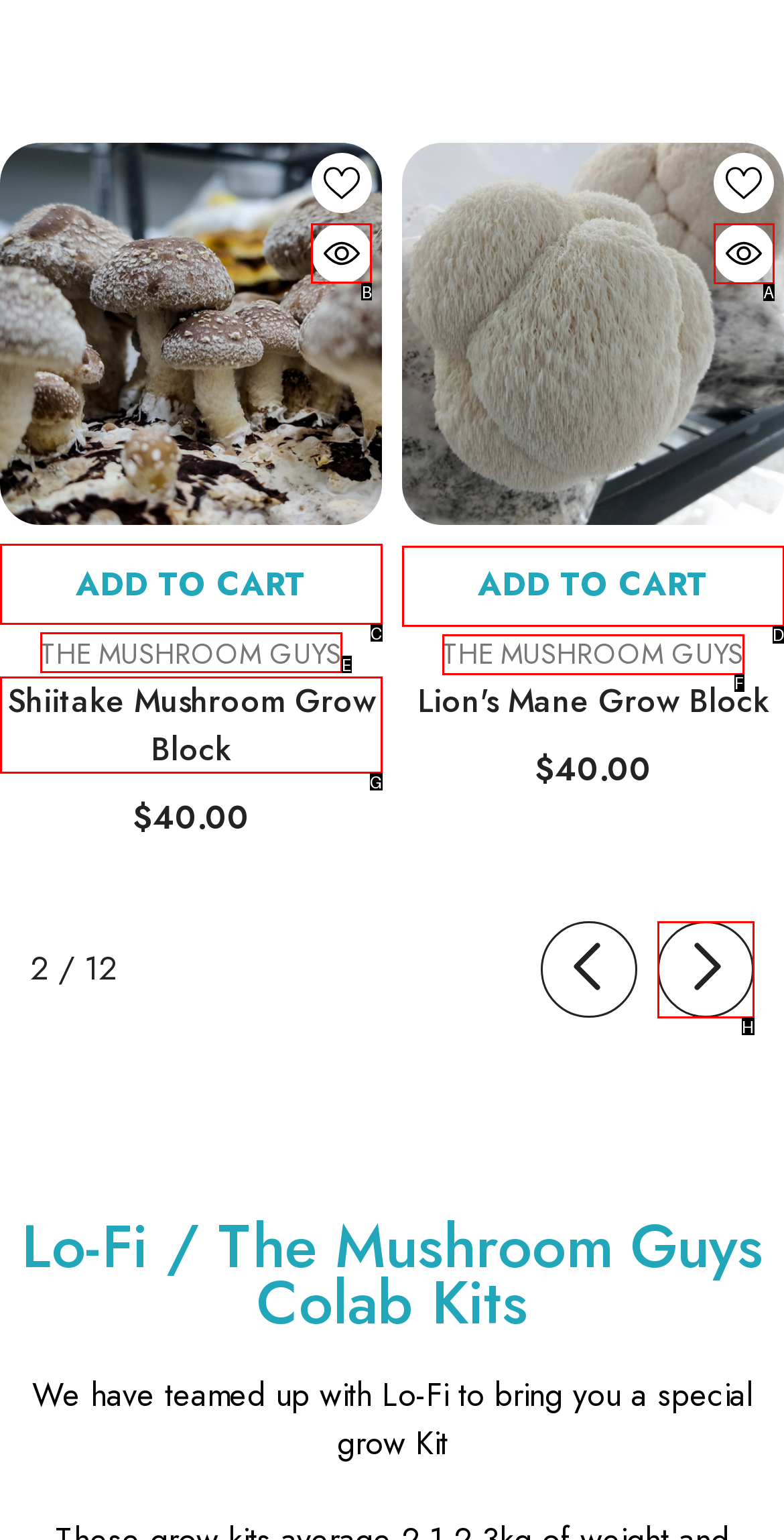Figure out which option to click to perform the following task: Quick view Shiitake Mushroom Grow Block
Provide the letter of the correct option in your response.

B